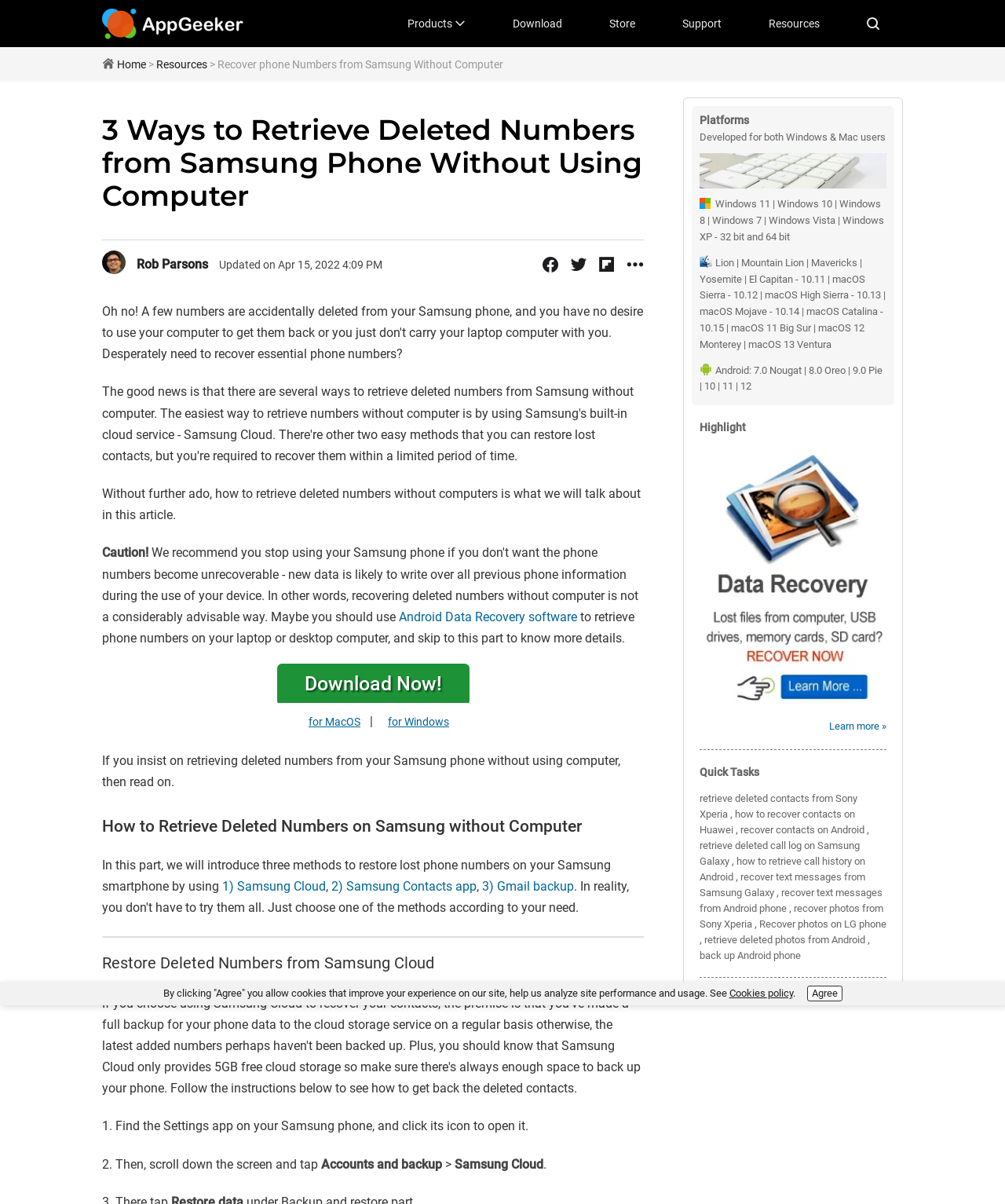Please determine the bounding box coordinates for the UI element described here. Use the format (top-left x, top-left y, bottom-right x, bottom-right y) with values bounded between 0 and 1: Support

[0.655, 0.0, 0.741, 0.039]